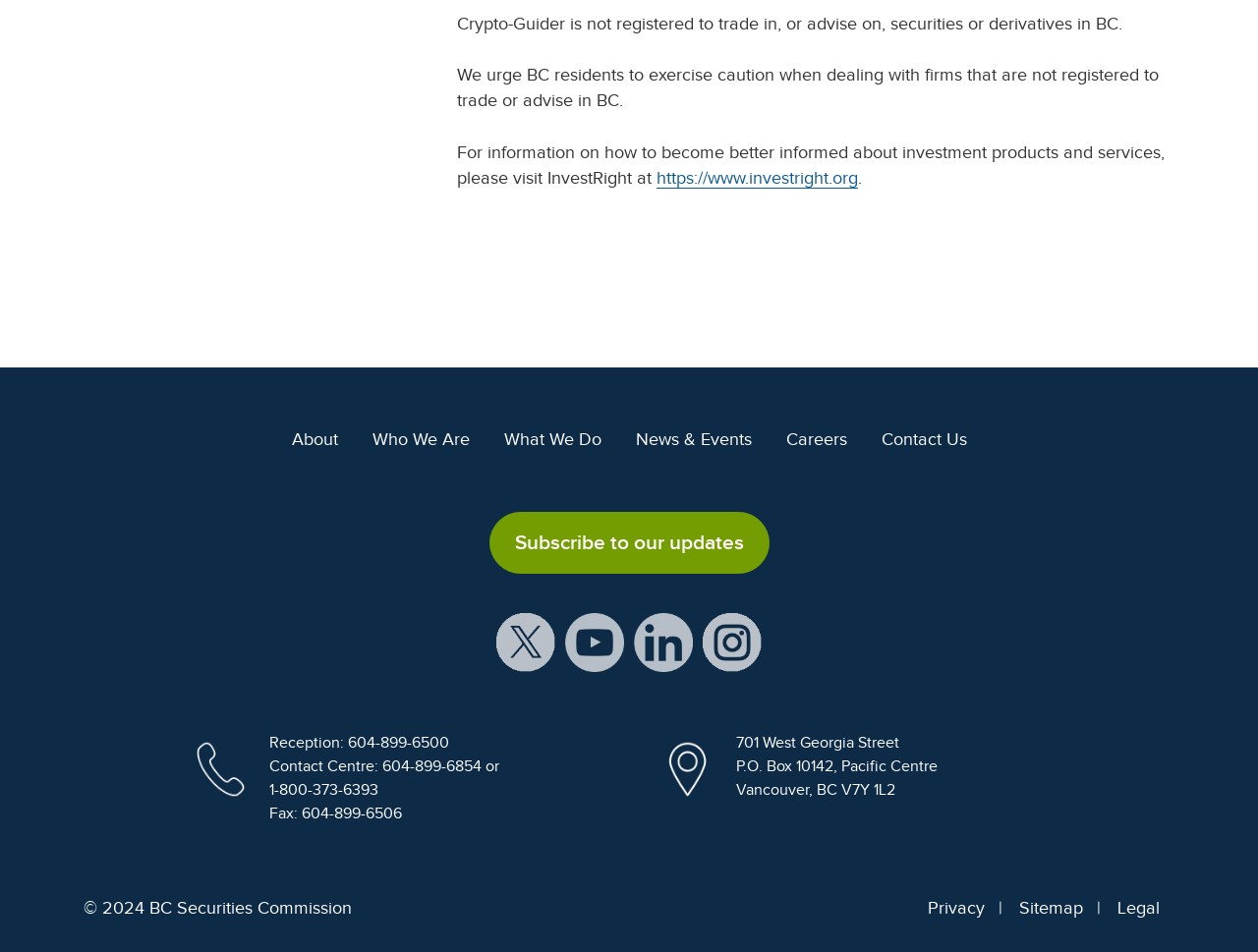Provide the bounding box coordinates of the HTML element this sentence describes: "Contact Us". The bounding box coordinates consist of four float numbers between 0 and 1, i.e., [left, top, right, bottom].

[0.7, 0.451, 0.768, 0.471]